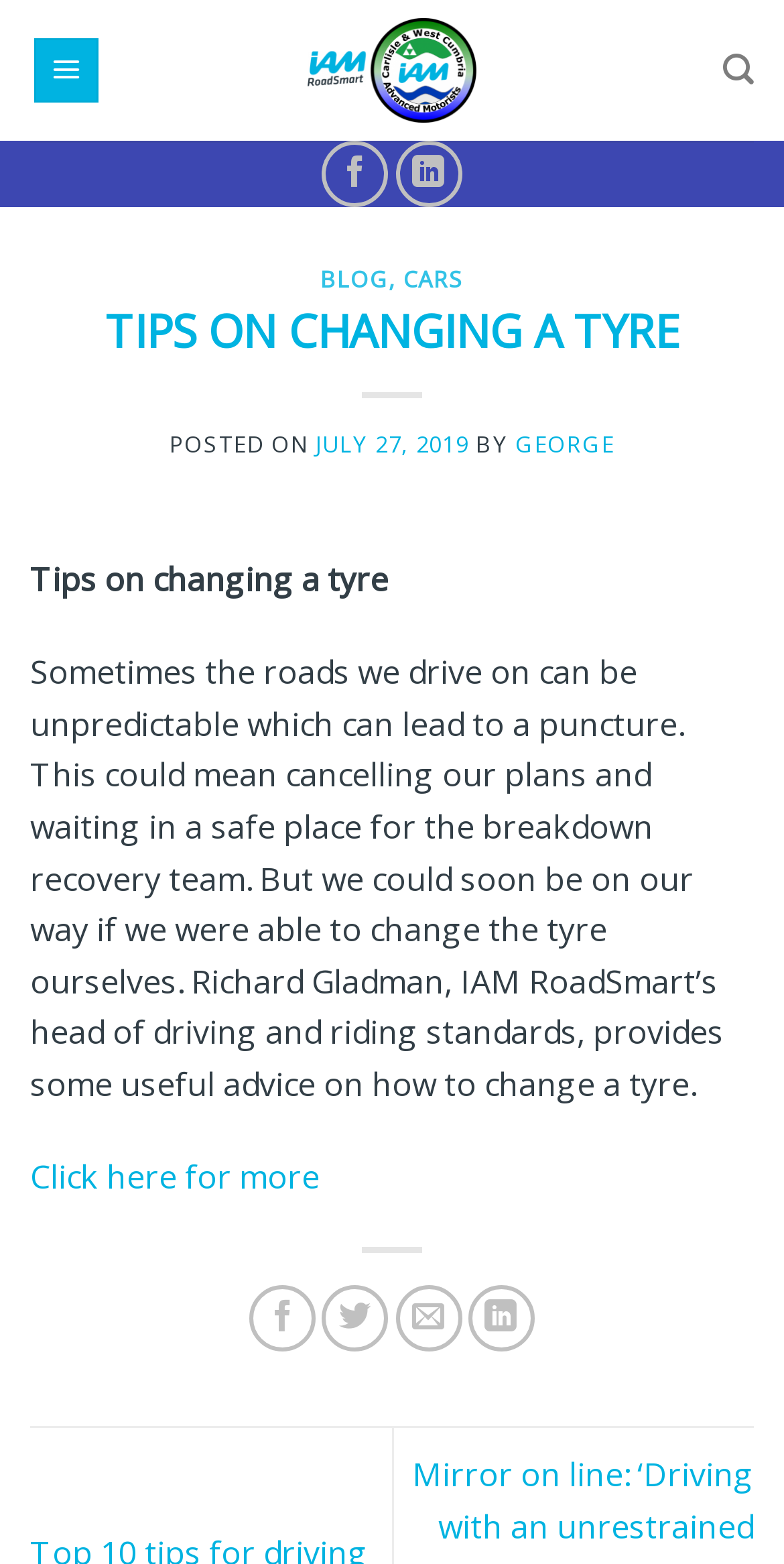Review the image closely and give a comprehensive answer to the question: What is the topic of the blog post?

Based on the webpage content, the topic of the blog post is about changing a tyre, which is indicated by the heading 'TIPS ON CHANGING A TYRE' and the text that follows, providing advice on how to change a tyre.